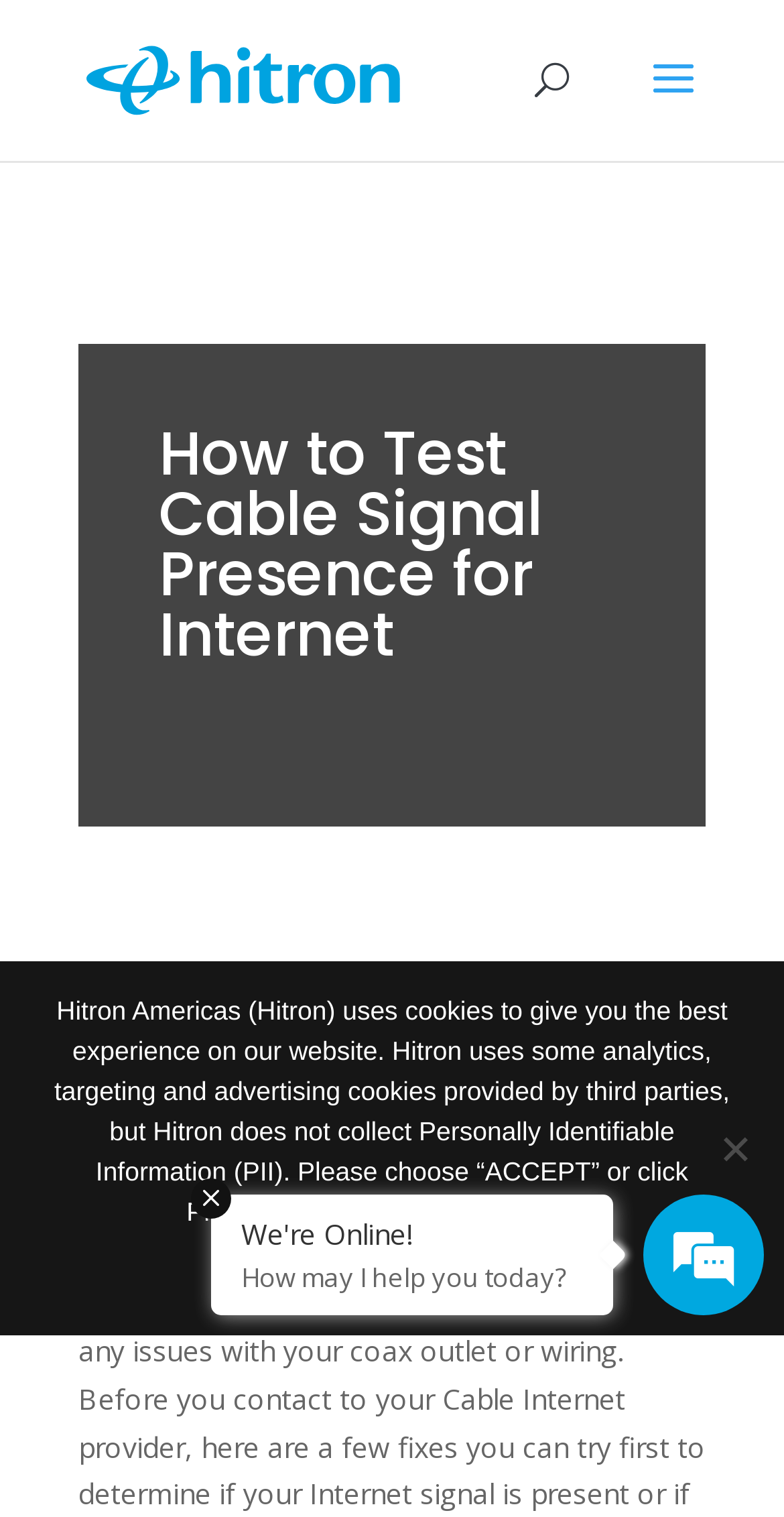Provide the bounding box coordinates of the UI element this sentence describes: "Accept".

[0.288, 0.821, 0.445, 0.86]